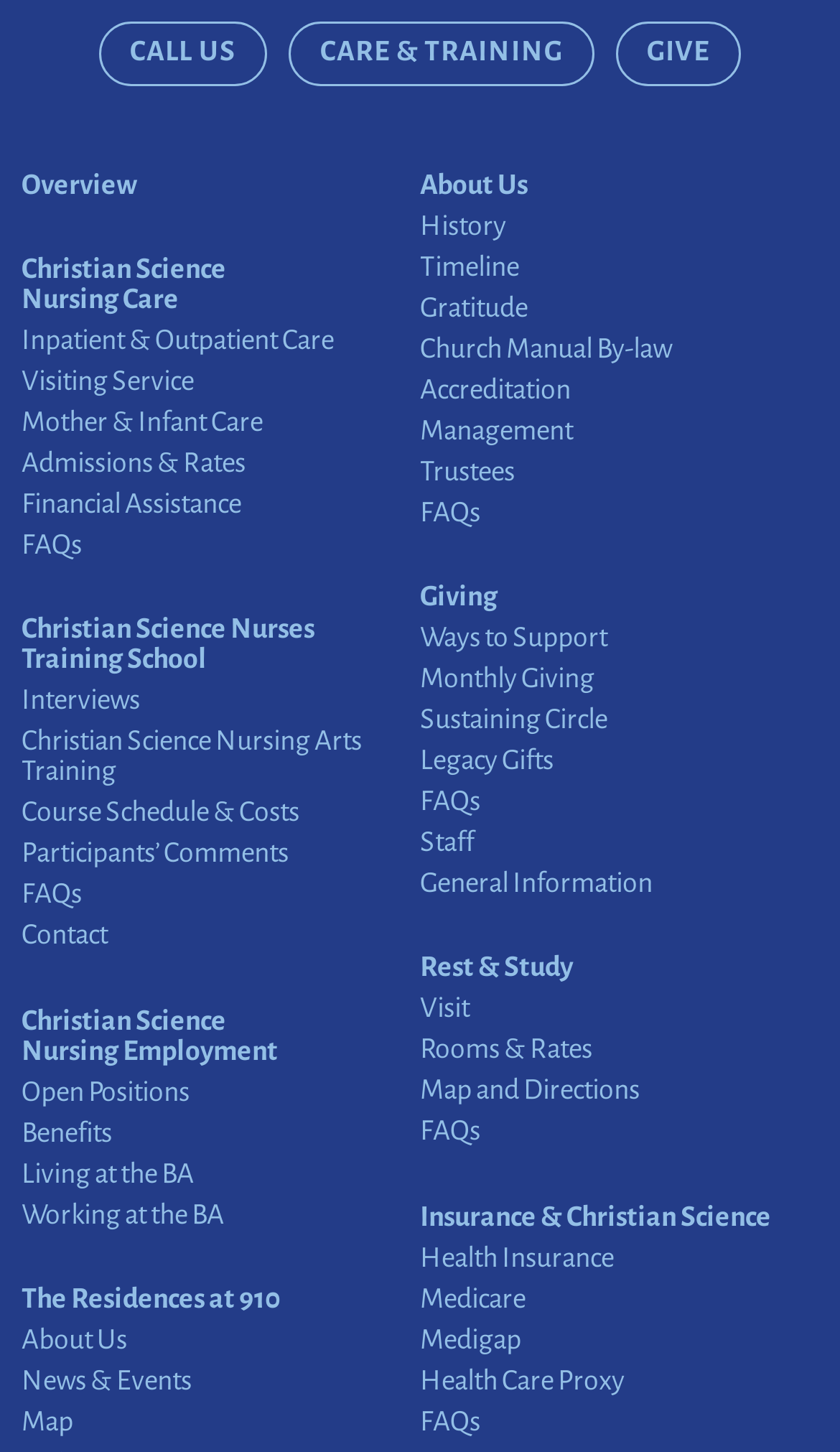What is the main purpose of this website?
Please use the image to provide a one-word or short phrase answer.

Christian Science nursing and care